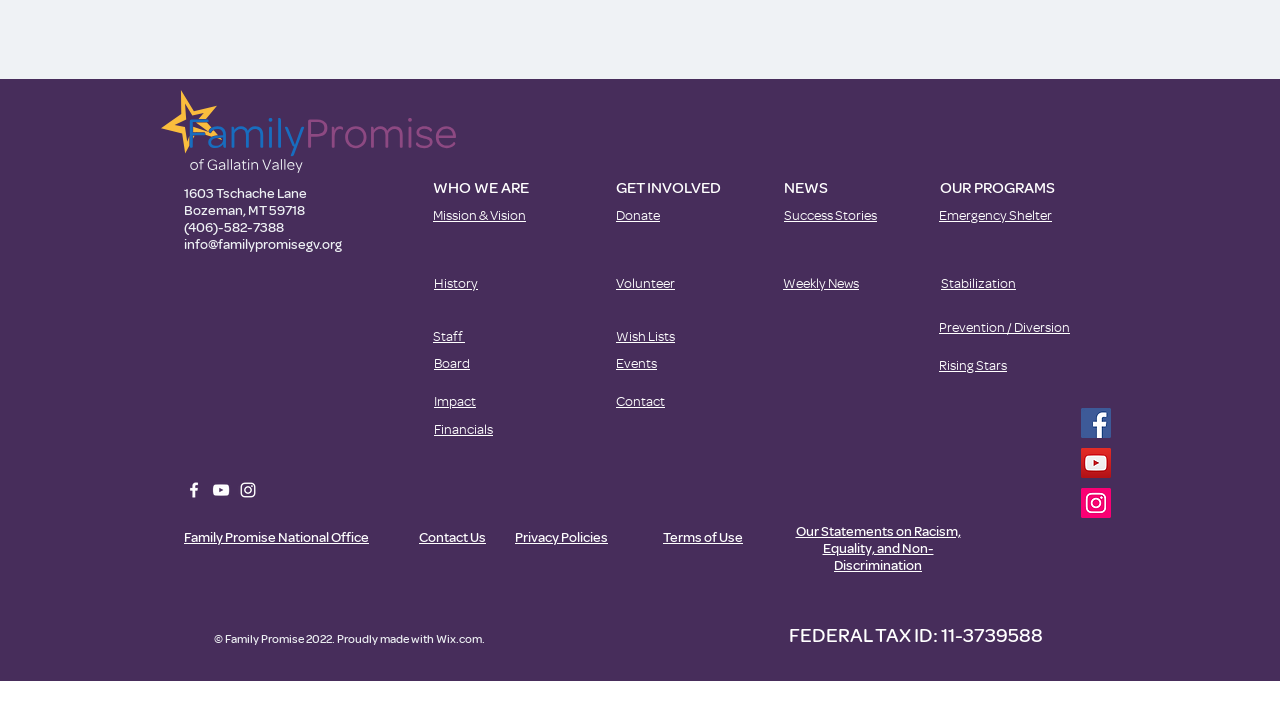Extract the bounding box coordinates for the described element: "Family Promise National Office". The coordinates should be represented as four float numbers between 0 and 1: [left, top, right, bottom].

[0.144, 0.738, 0.288, 0.762]